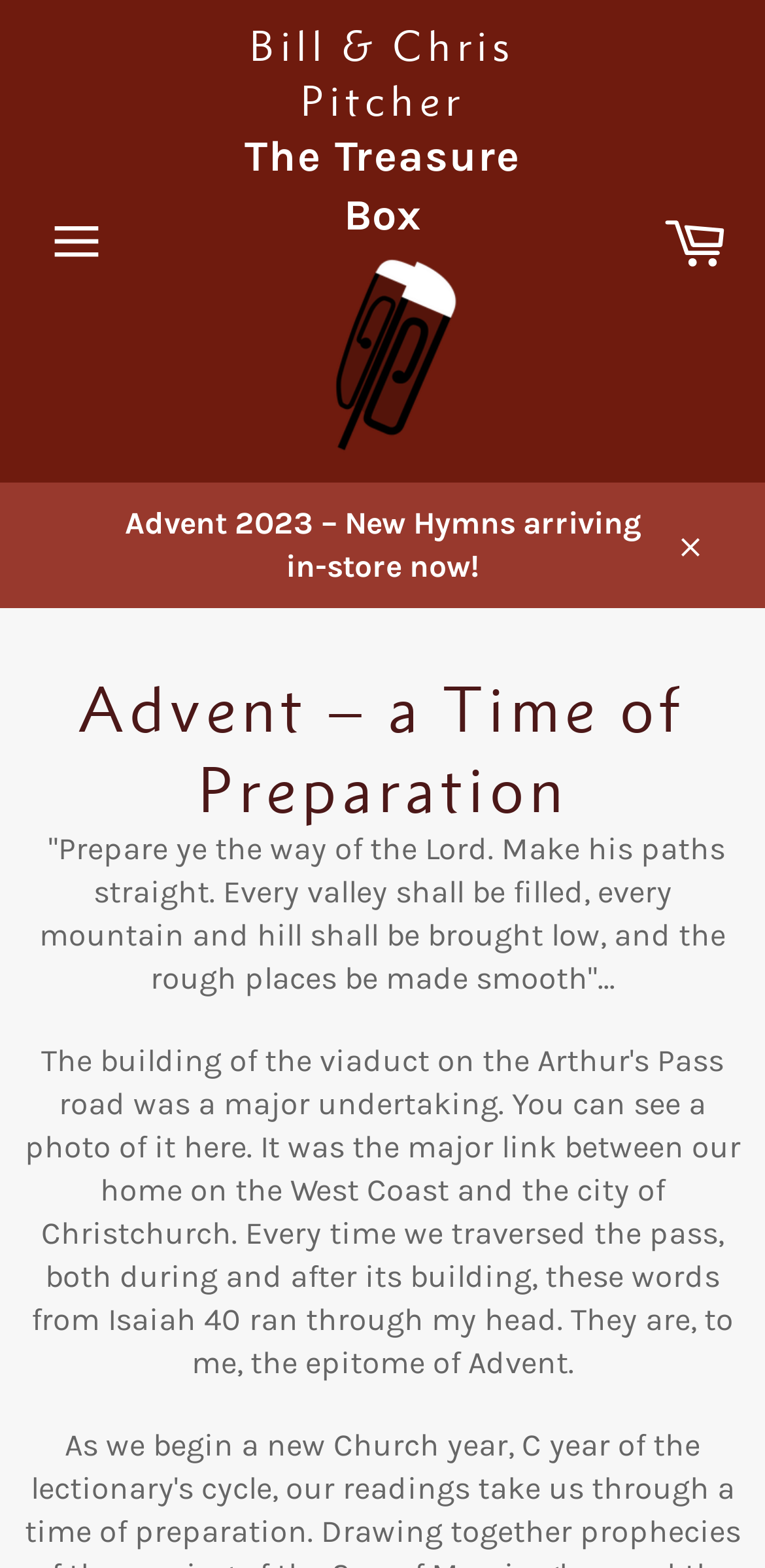What is the current year mentioned on the webpage?
Kindly offer a comprehensive and detailed response to the question.

I found the answer by looking at the link with the text 'Advent 2023 – New Hymns arriving in-store now!', which suggests that the current year is 2023.